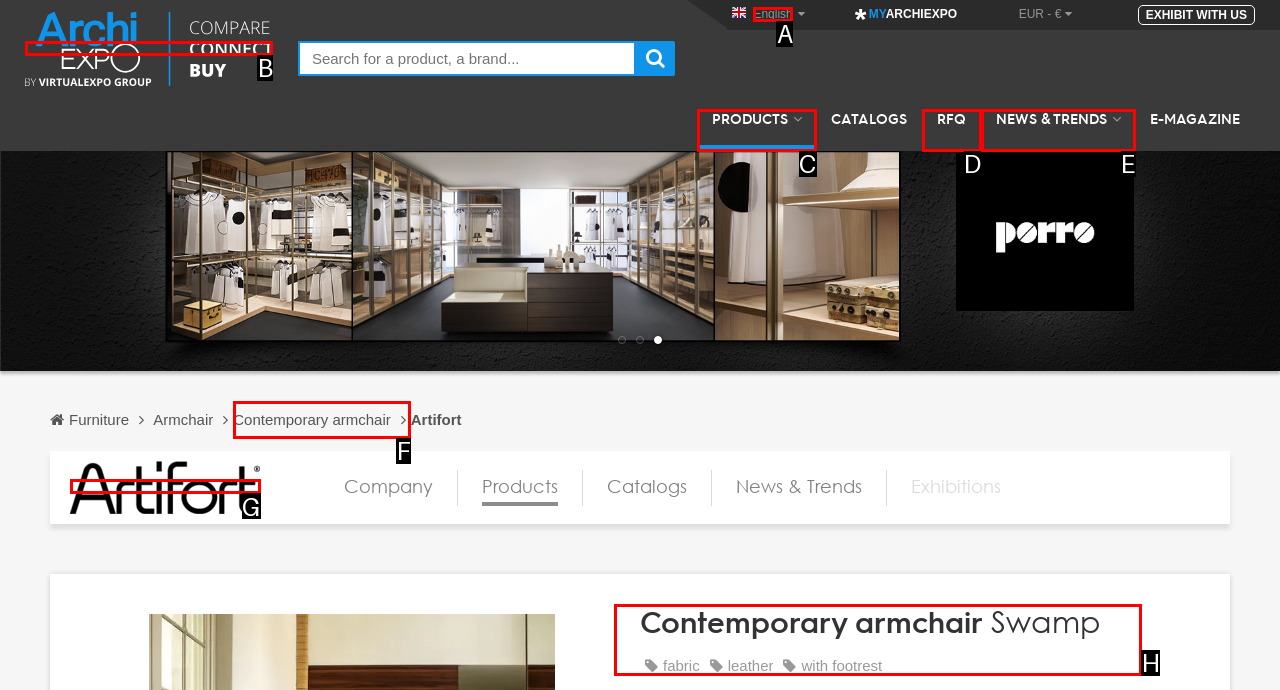Tell me which one HTML element I should click to complete the following task: Click on 'Contemporary armchair Swamp' Answer with the option's letter from the given choices directly.

H